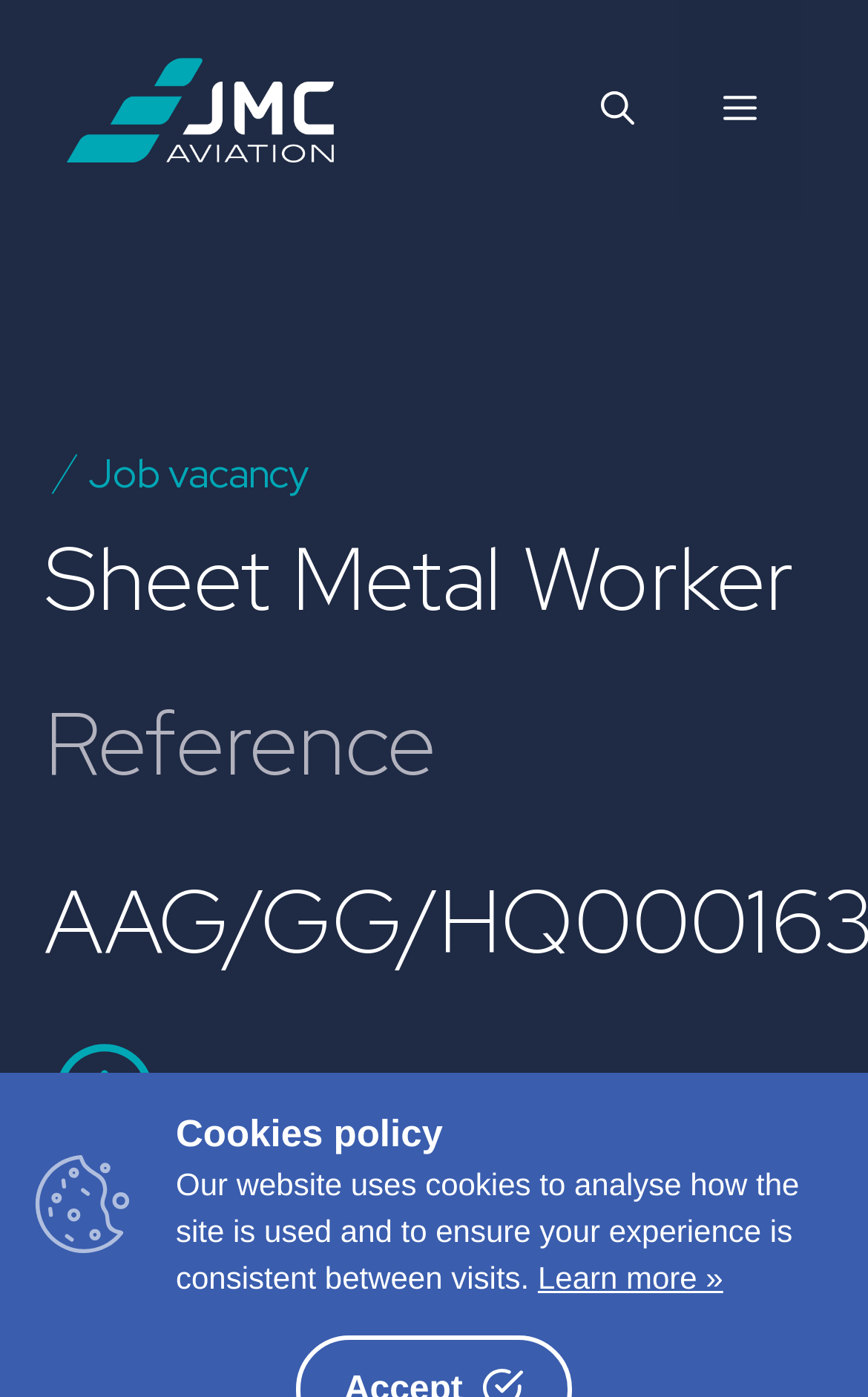What is the job vacancy mentioned on the page?
Please respond to the question with a detailed and well-explained answer.

I found a heading element 'Sheet Metal Worker' which is likely to be the job vacancy mentioned on the page, as it is a prominent element on the page and is related to the job description.